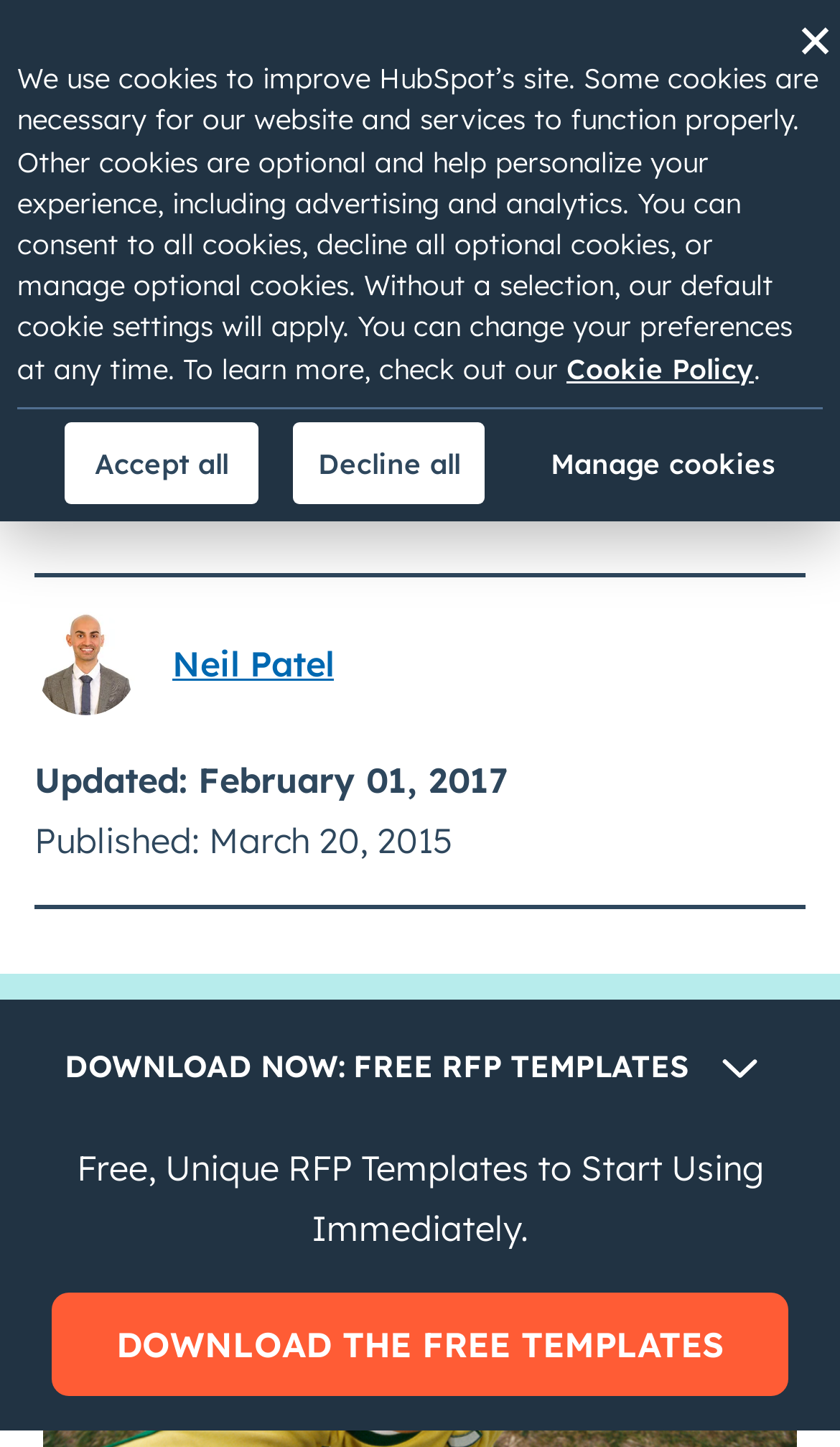Select the bounding box coordinates of the element I need to click to carry out the following instruction: "View the Marketing section".

[0.051, 0.684, 0.931, 0.753]